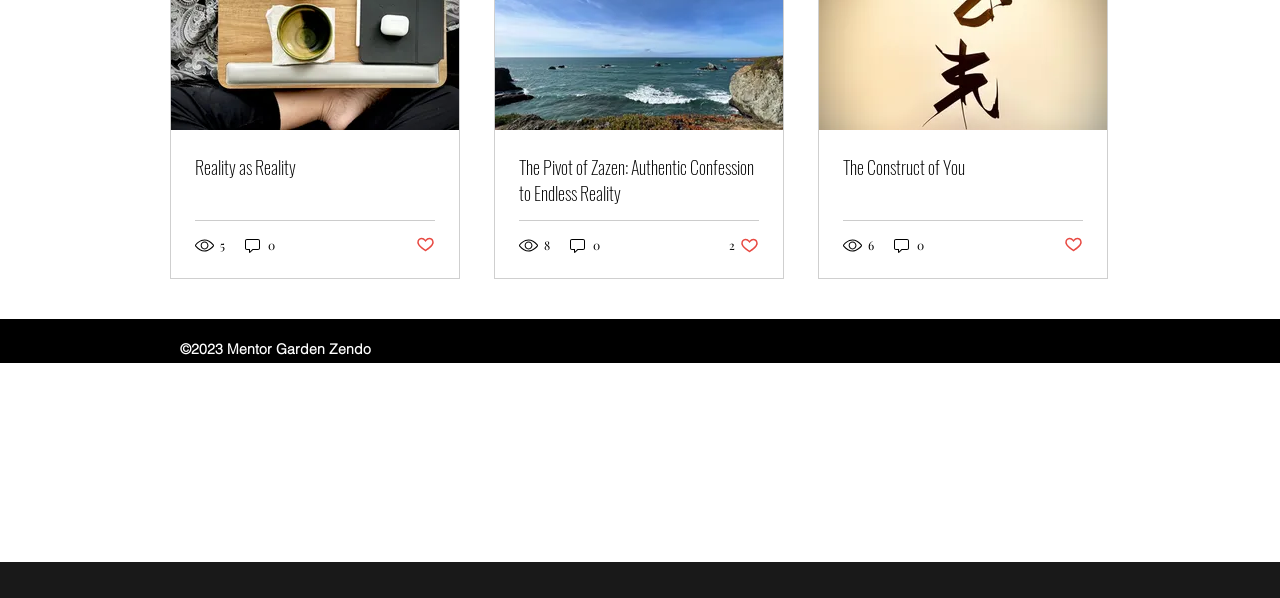What is the title of the first post?
Carefully examine the image and provide a detailed answer to the question.

The first post is titled 'Reality as Reality' which can be found at the top of the webpage, indicated by the link element with the text 'Reality as Reality'.